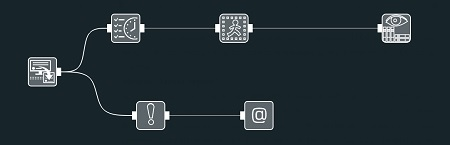Offer a detailed explanation of the image and its components.

The image titled "Chain with the Screen Capture module" illustrates a flowchart representing the integration of the Screen Capture module within a process or system setup. The design features a series of interconnected rectangular icons, each symbolizing different components or functions within the workflow. The dark background enhances the clarity of the white graphic elements, which include icons indicating various actions, such as video playback monitoring, alert notifications, and data entry. This visual representation serves as a conceptual guide for users looking to implement the Screen Capture module in Xeoma, emphasizing its role in capturing and broadcasting real-time screen activity efficiently.